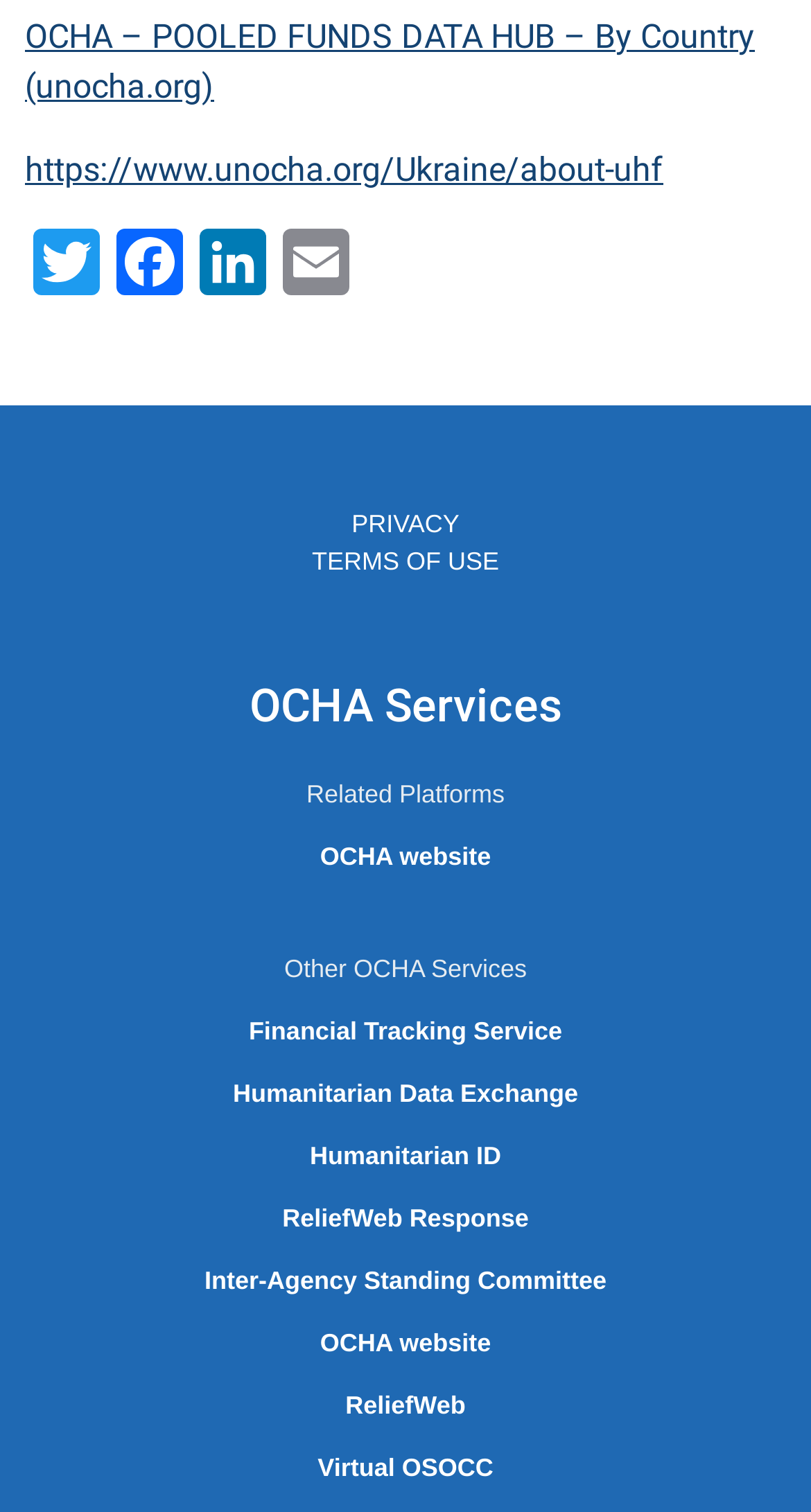What is the purpose of the 'Footer' section?
Look at the screenshot and respond with one word or a short phrase.

Navigation